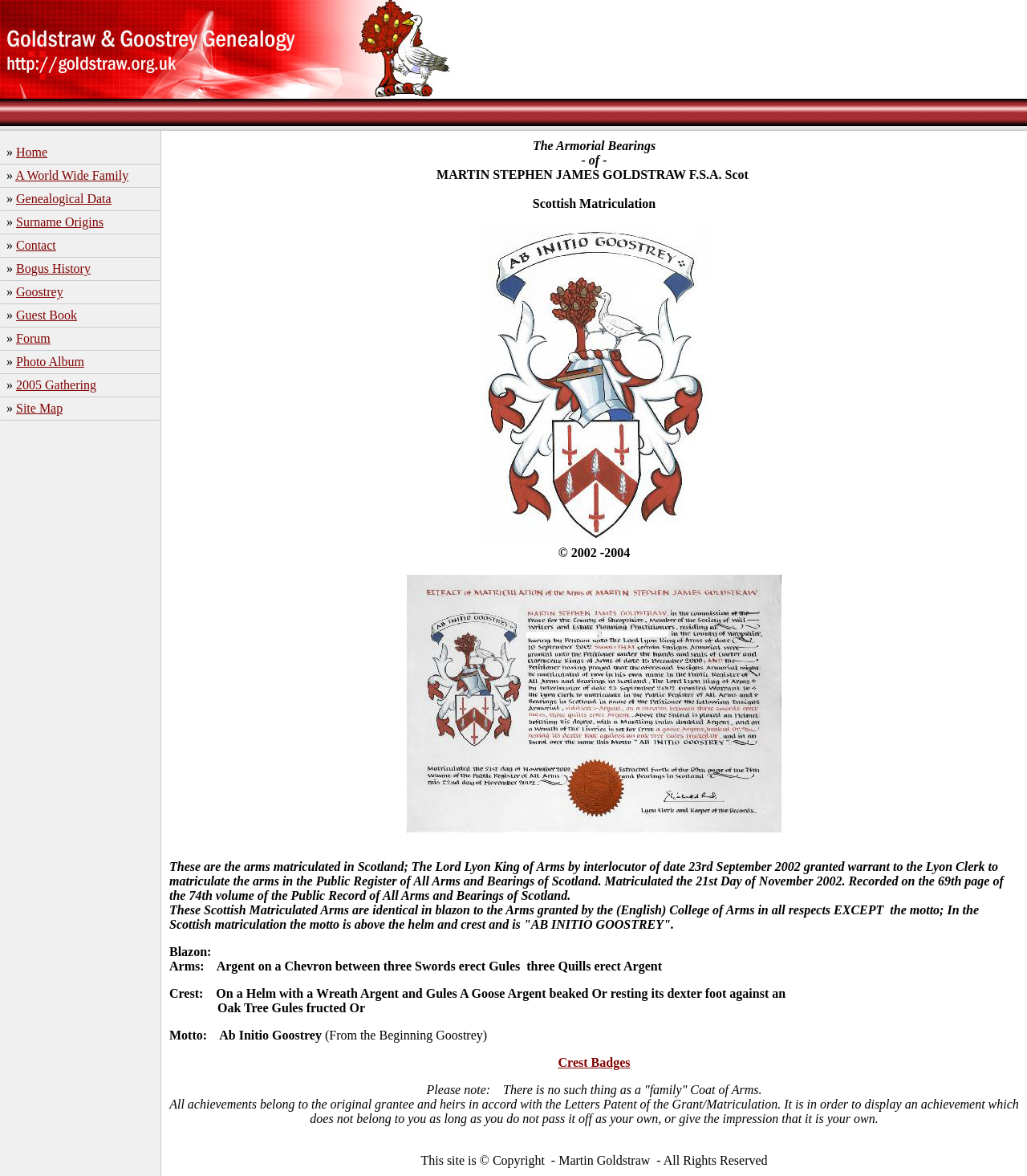Review the image closely and give a comprehensive answer to the question: What is the motto of the Scottish matriculation?

The motto of the Scottish matriculation is mentioned in the text as 'Ab Initio Goostrey', which is above the helm and crest.